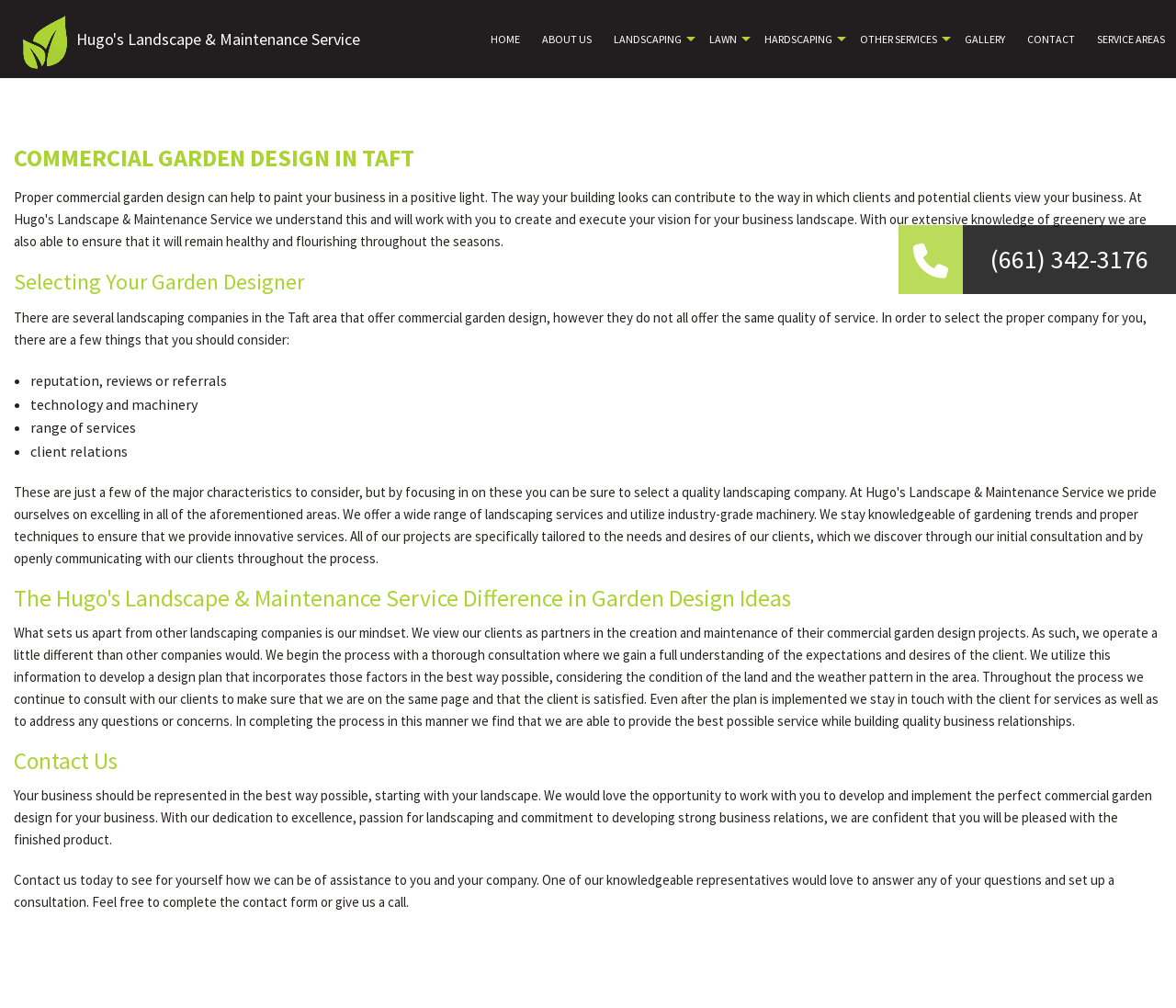Refer to the image and provide a thorough answer to this question:
What is the phone number?

I found the phone number by looking at the link element that contains the phone number.